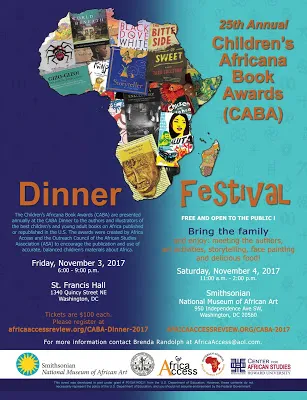Please respond in a single word or phrase: 
What is the purpose of the event?

To celebrate African heritage and storytelling